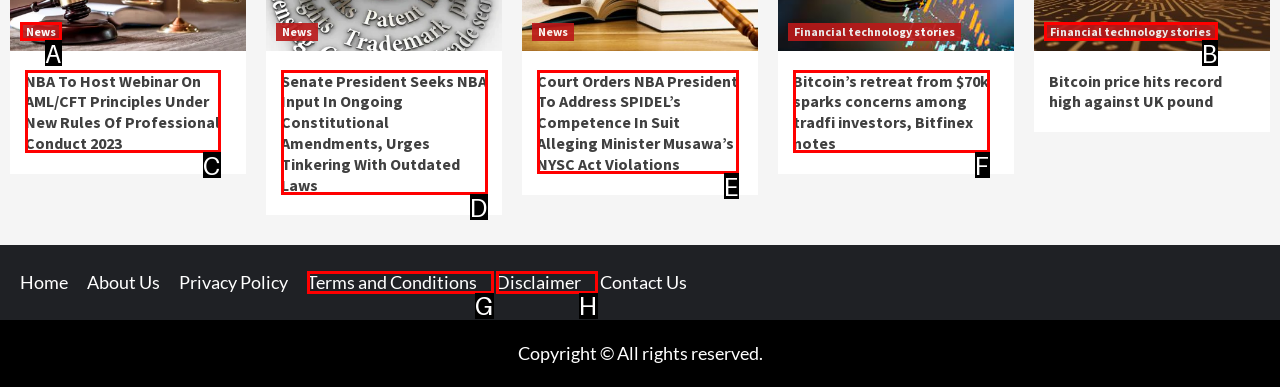Indicate the UI element to click to perform the task: Click on the 'News' link. Reply with the letter corresponding to the chosen element.

A